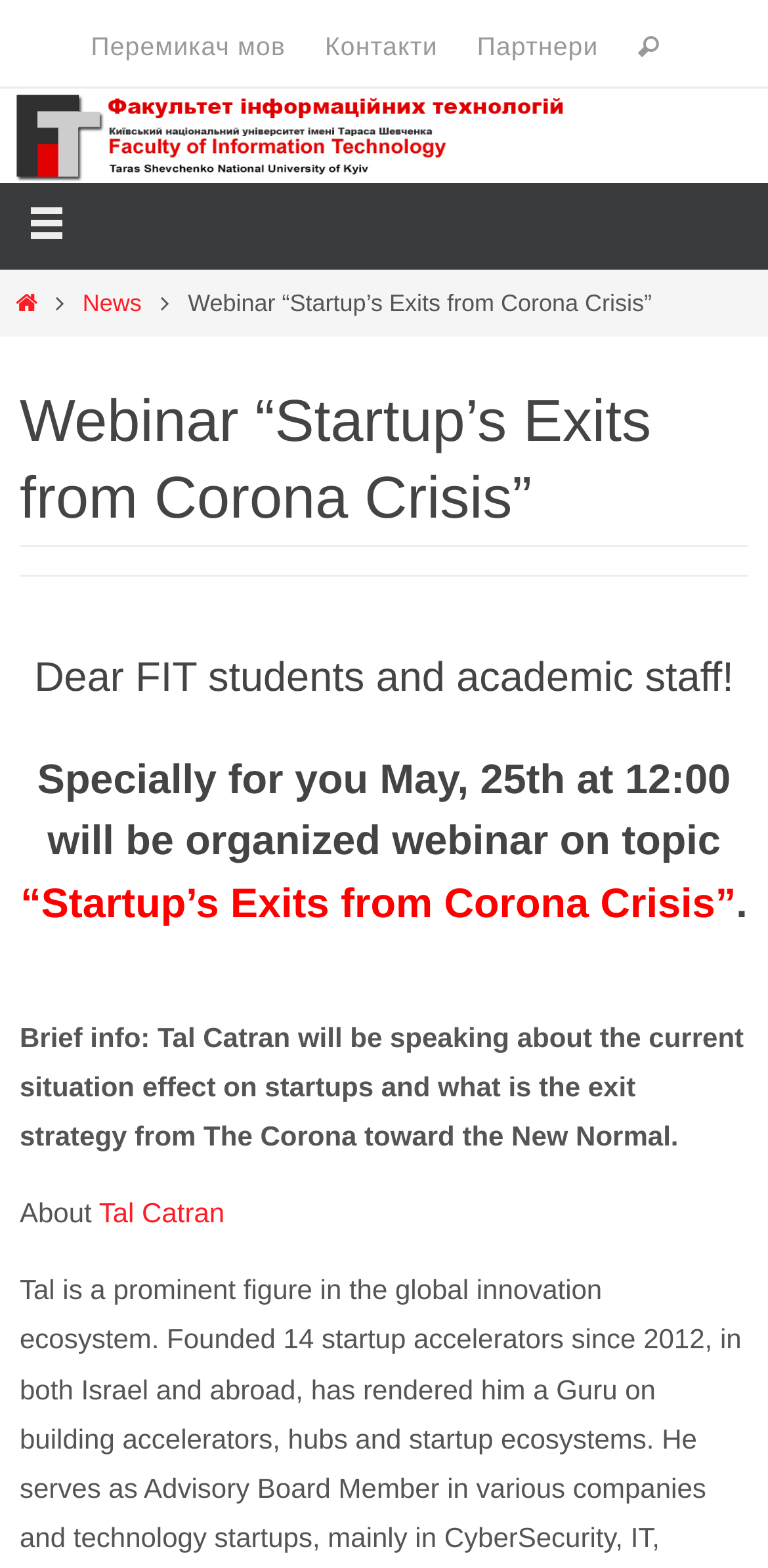Please examine the image and provide a detailed answer to the question: What is the current situation being discussed at the webinar?

The current situation being discussed at the webinar can be inferred from the heading 'Specially for you May, 25th at 12:00 will be organized webinar on topic “Startup’s Exits from Corona Crisis”.' which mentions the Corona Crisis.